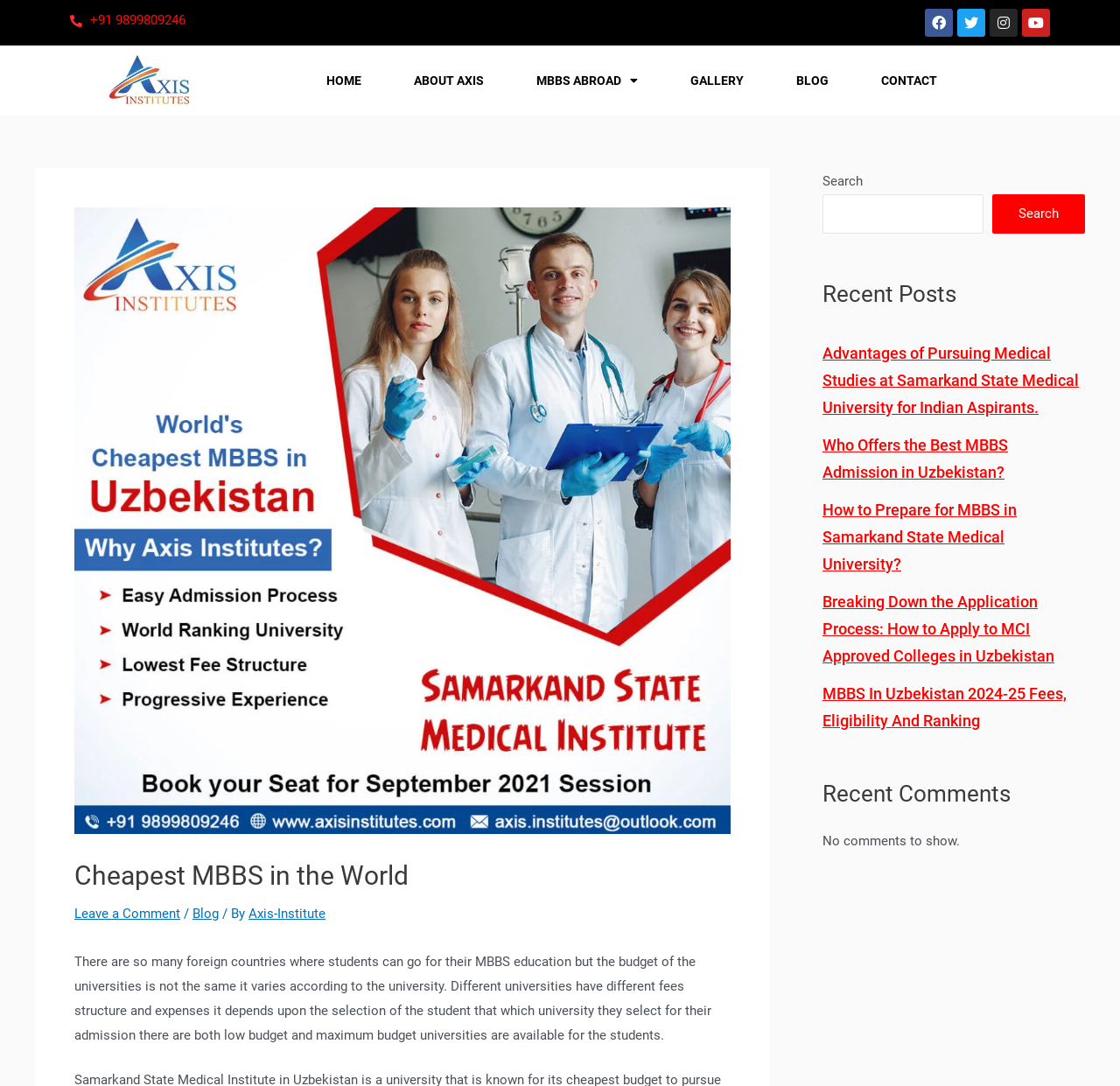Please identify the bounding box coordinates of the area that needs to be clicked to follow this instruction: "Read the blog post about MBBS abroad".

[0.471, 0.054, 0.578, 0.094]